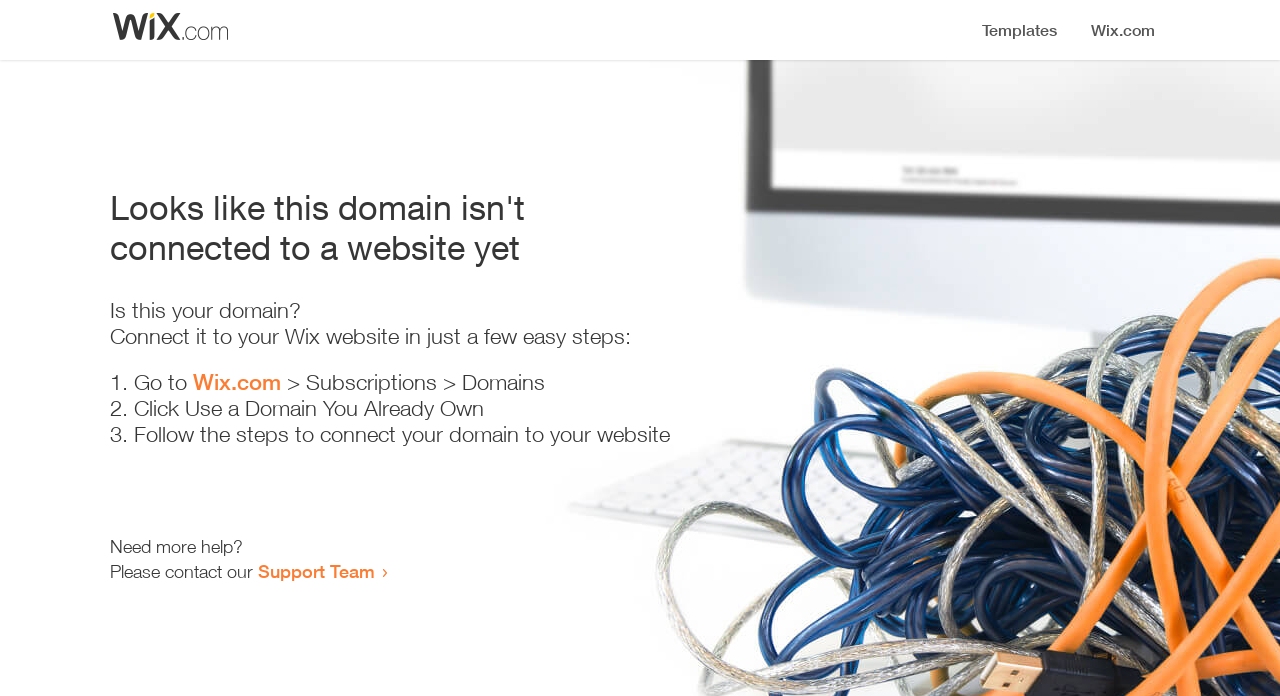How many steps are required to connect the domain?
Use the screenshot to answer the question with a single word or phrase.

3